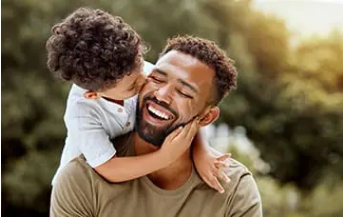Please provide a comprehensive answer to the question based on the screenshot: What color is the son's shirt?

The caption explicitly states that the son is dressed in a white shirt, which provides a clear visual detail about the son's attire in the image.